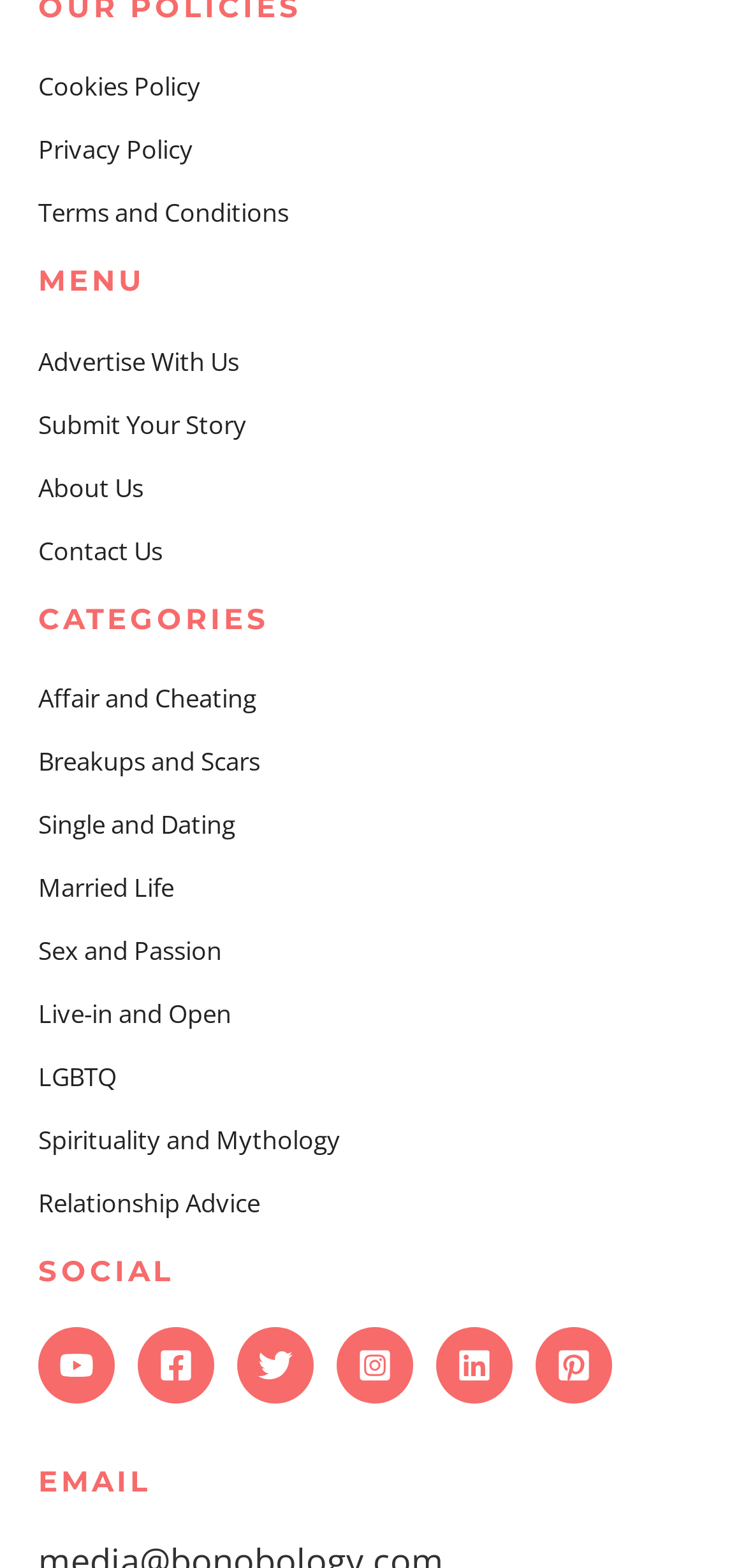Locate the bounding box for the described UI element: "Breakups and Scars". Ensure the coordinates are four float numbers between 0 and 1, formatted as [left, top, right, bottom].

[0.051, 0.475, 0.349, 0.497]